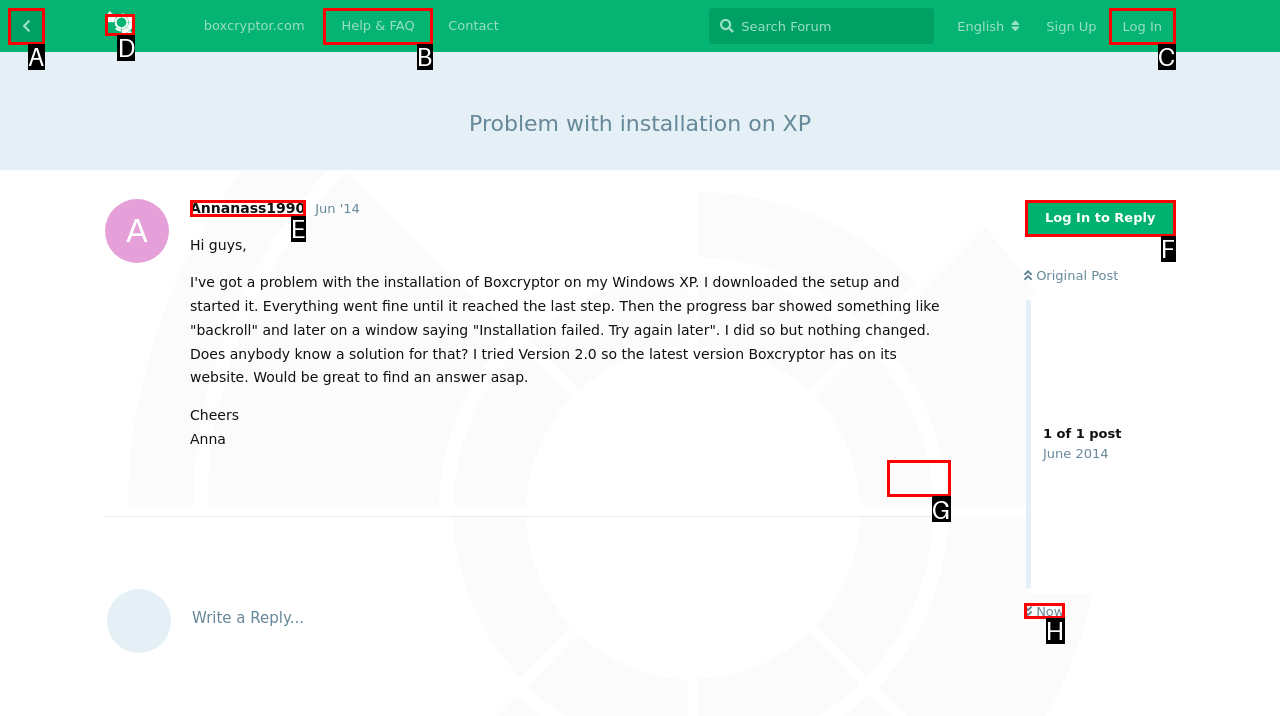From the given choices, indicate the option that best matches: Log In to Reply
State the letter of the chosen option directly.

F